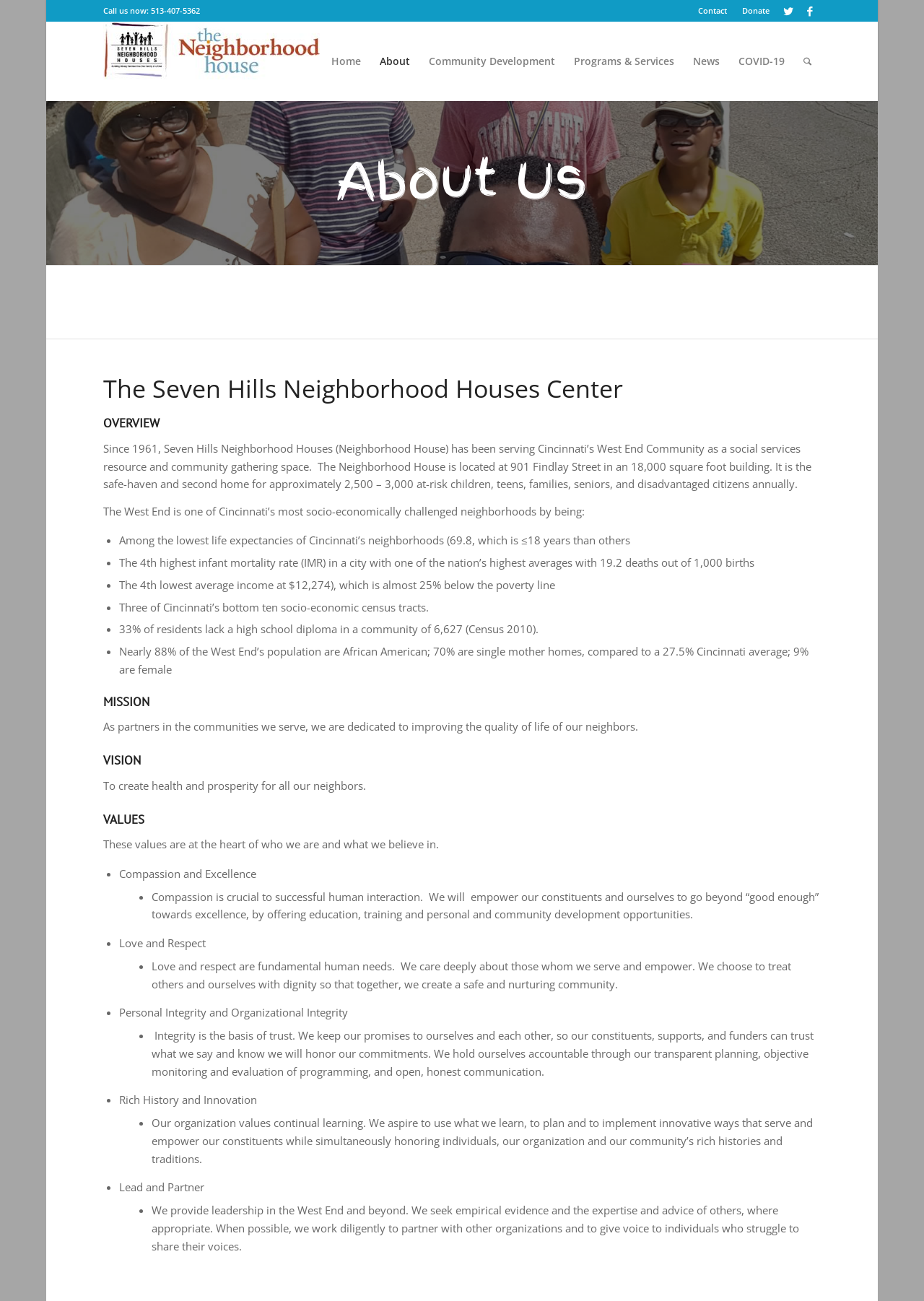Can you determine the bounding box coordinates of the area that needs to be clicked to fulfill the following instruction: "Visit the 'ABIM Blog'"?

None